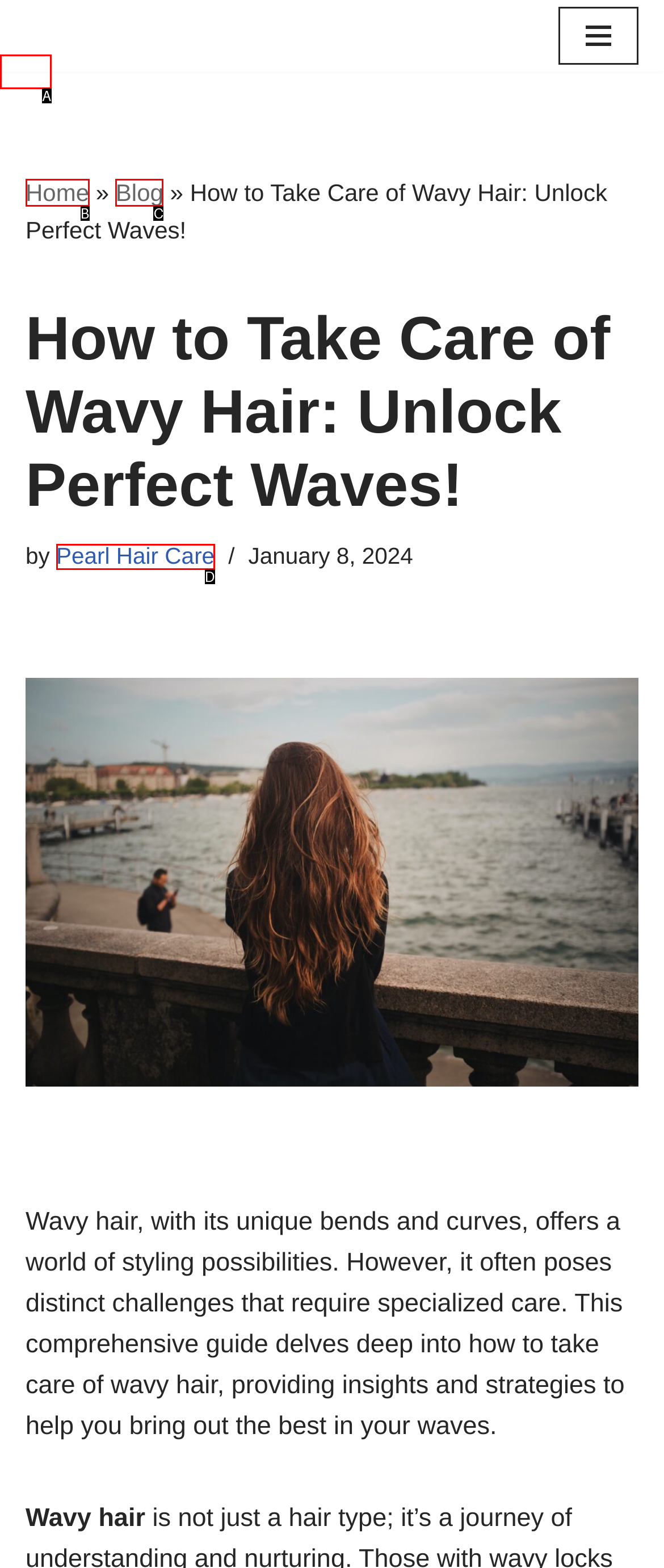Identify the option that corresponds to the description: Blog. Provide only the letter of the option directly.

C